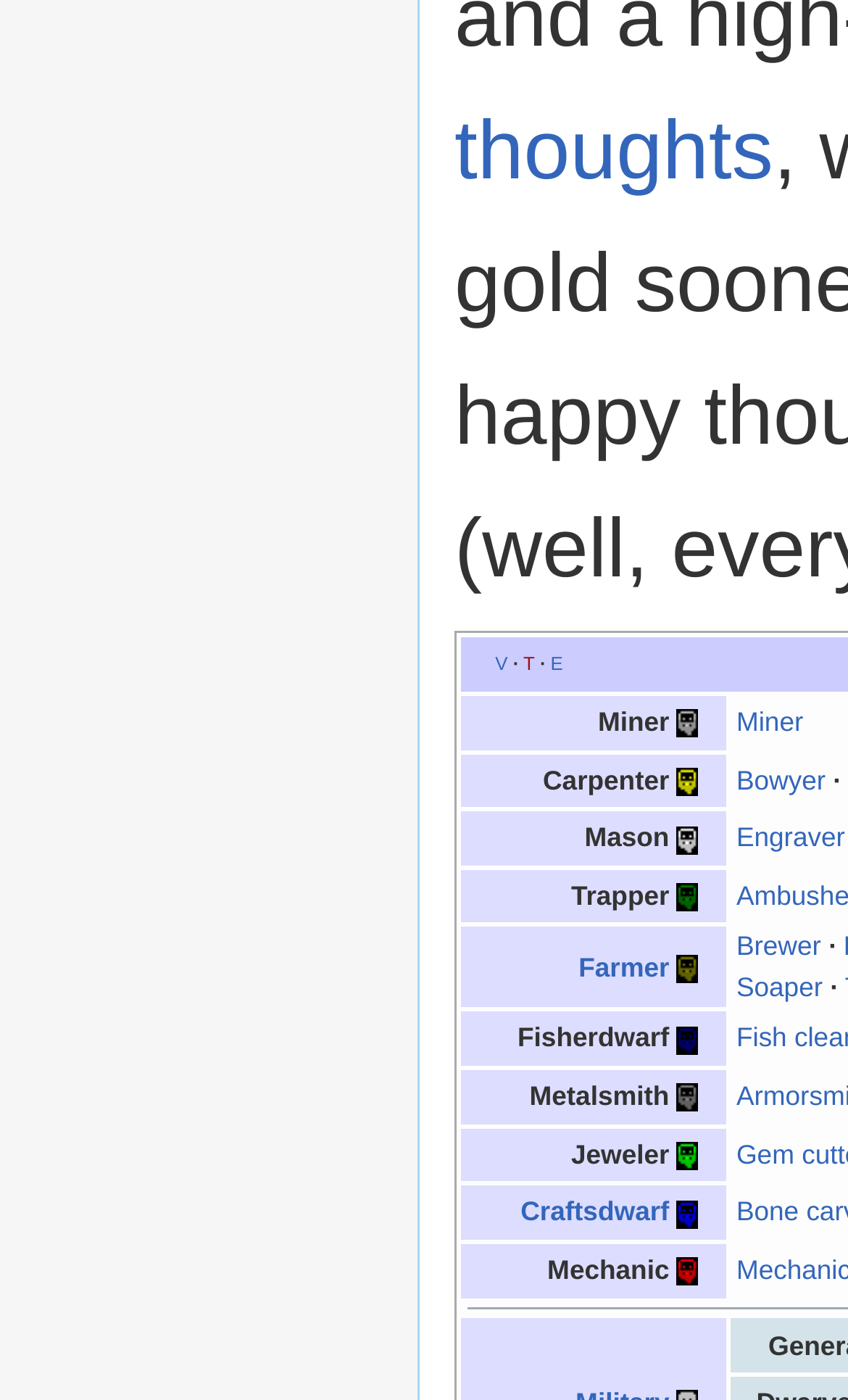Pinpoint the bounding box coordinates of the element that must be clicked to accomplish the following instruction: "Select Miner". The coordinates should be in the format of four float numbers between 0 and 1, i.e., [left, top, right, bottom].

[0.868, 0.505, 0.947, 0.527]